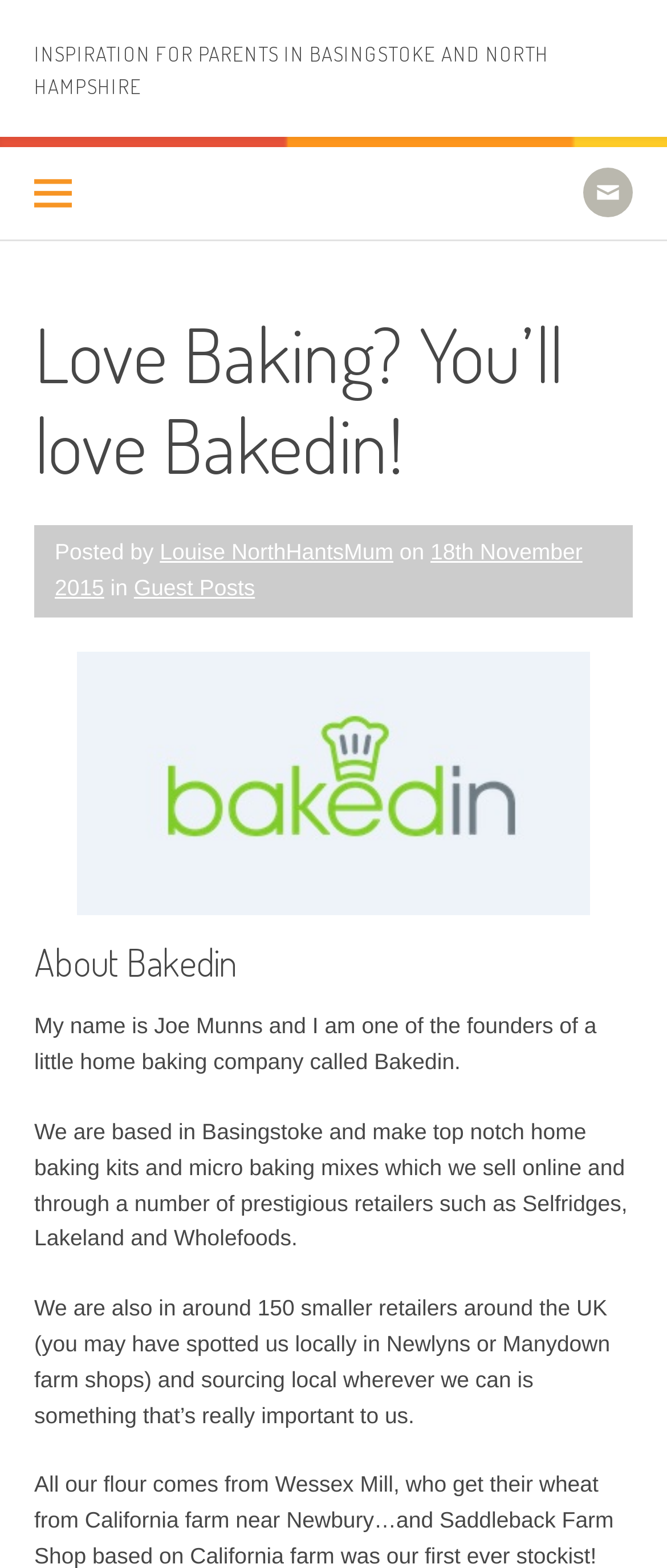Bounding box coordinates must be specified in the format (top-left x, top-left y, bottom-right x, bottom-right y). All values should be floating point numbers between 0 and 1. What are the bounding box coordinates of the UI element described as: alt="BakedIn"

[0.051, 0.415, 0.949, 0.584]